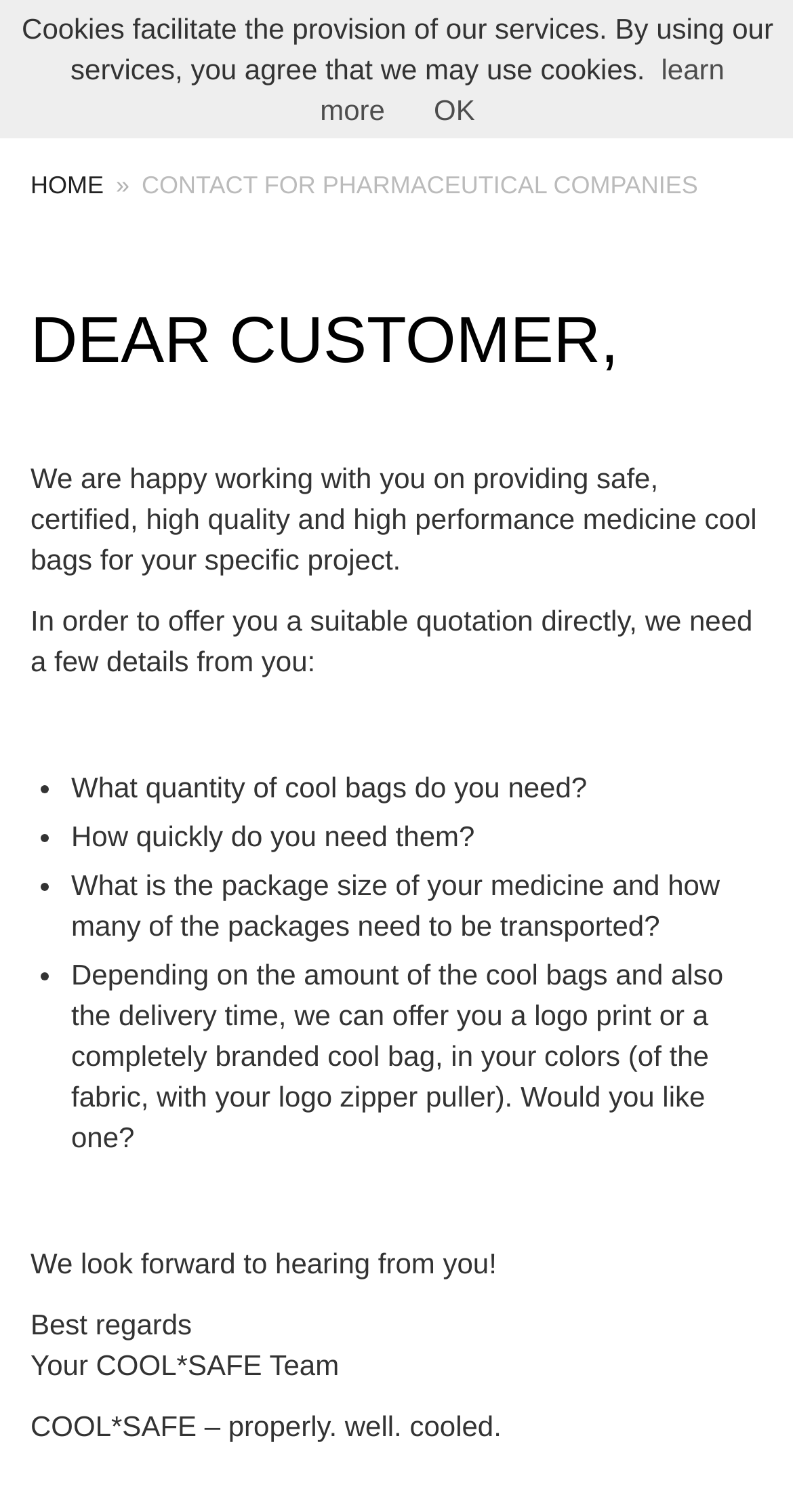Using the description "Toggle Menu", locate and provide the bounding box of the UI element.

[0.882, 0.013, 0.964, 0.057]